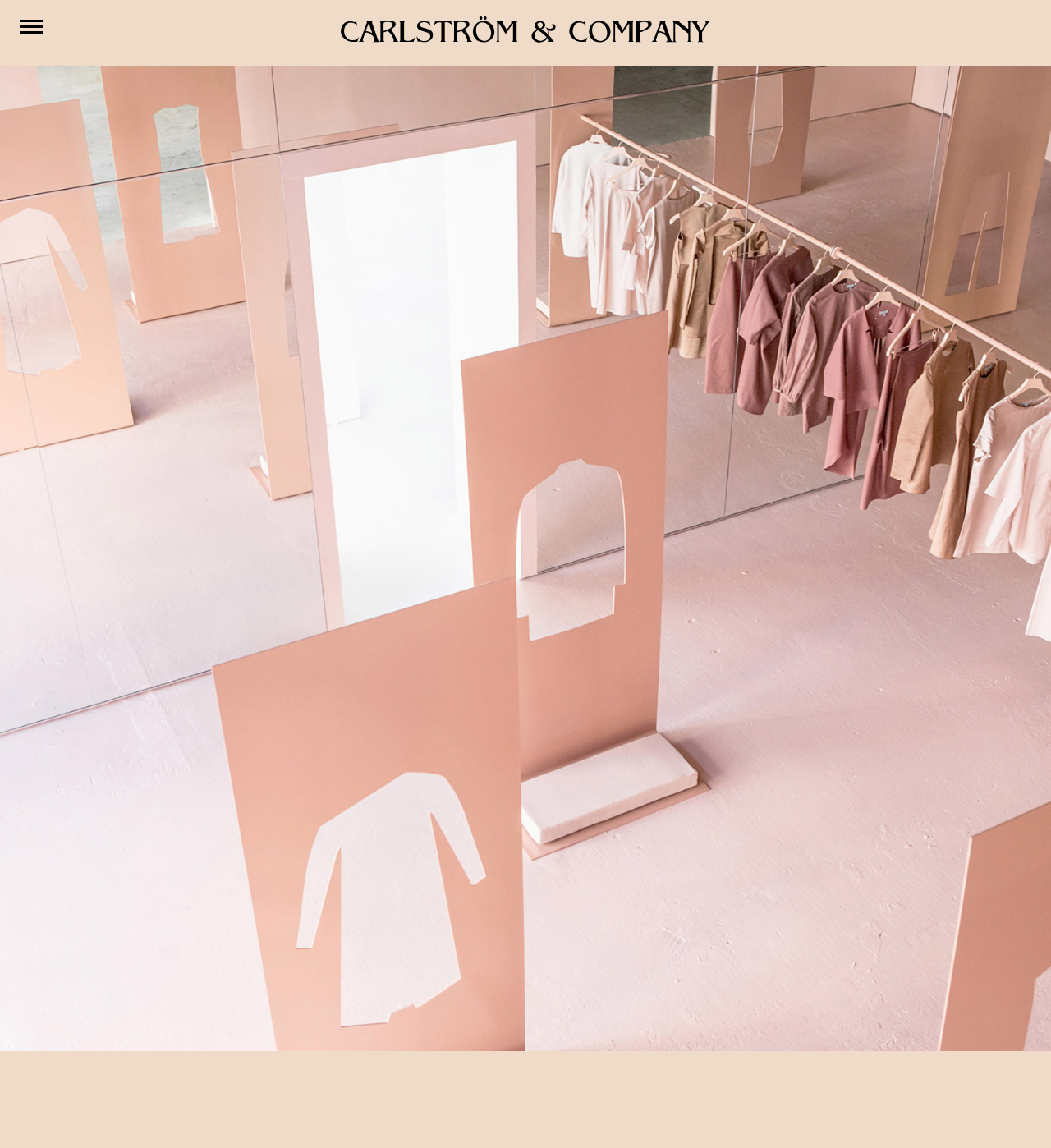Answer briefly with one word or phrase:
What is the main purpose of Carlström & Company?

Advance customer experience